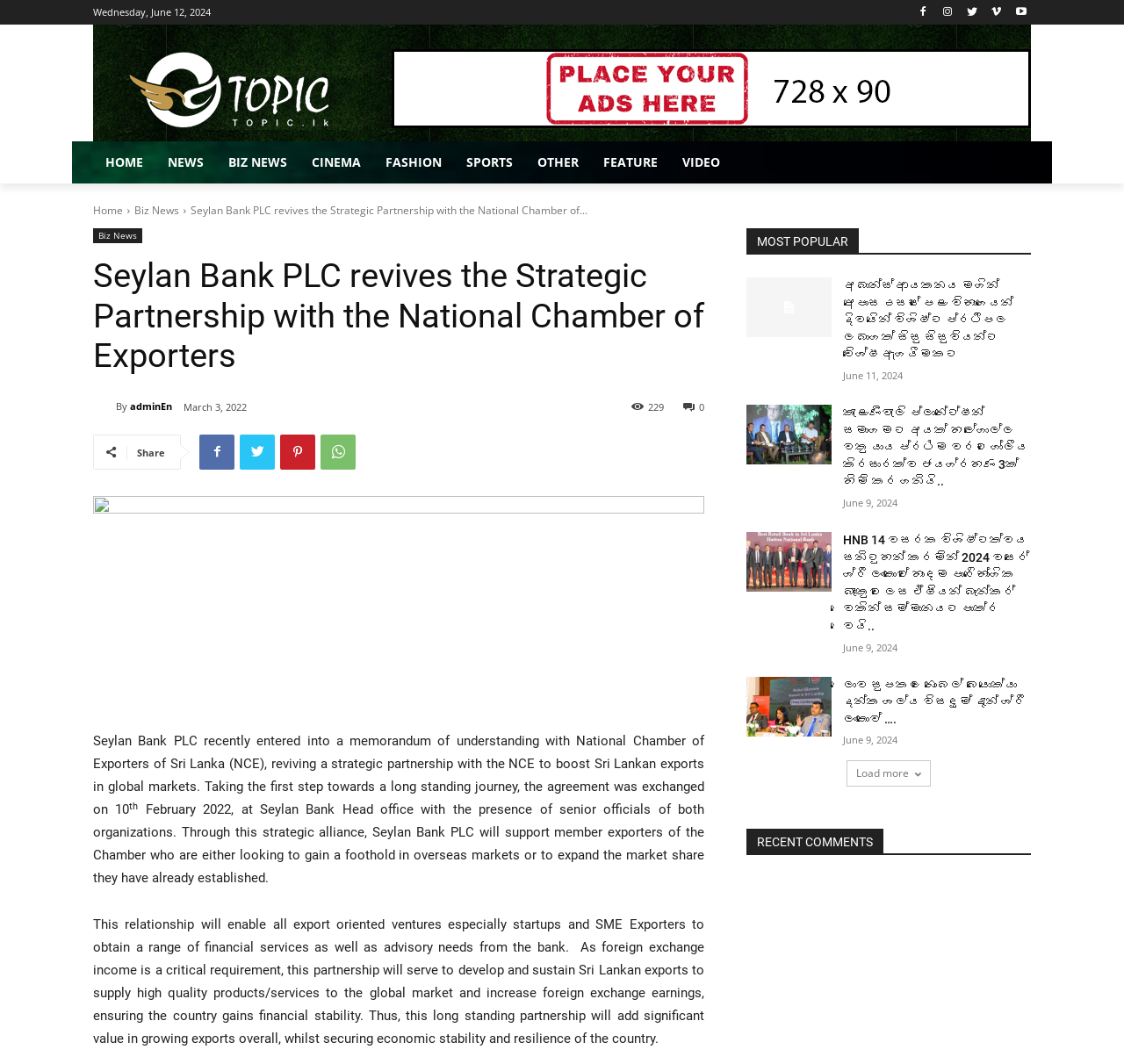How many social media links are there?
Using the image as a reference, give an elaborate response to the question.

I counted the number of social media links by looking at the links with icons below the heading 'Seylan Bank PLC revives the Strategic Partnership with the National Chamber of Exporters' and found 5 links.